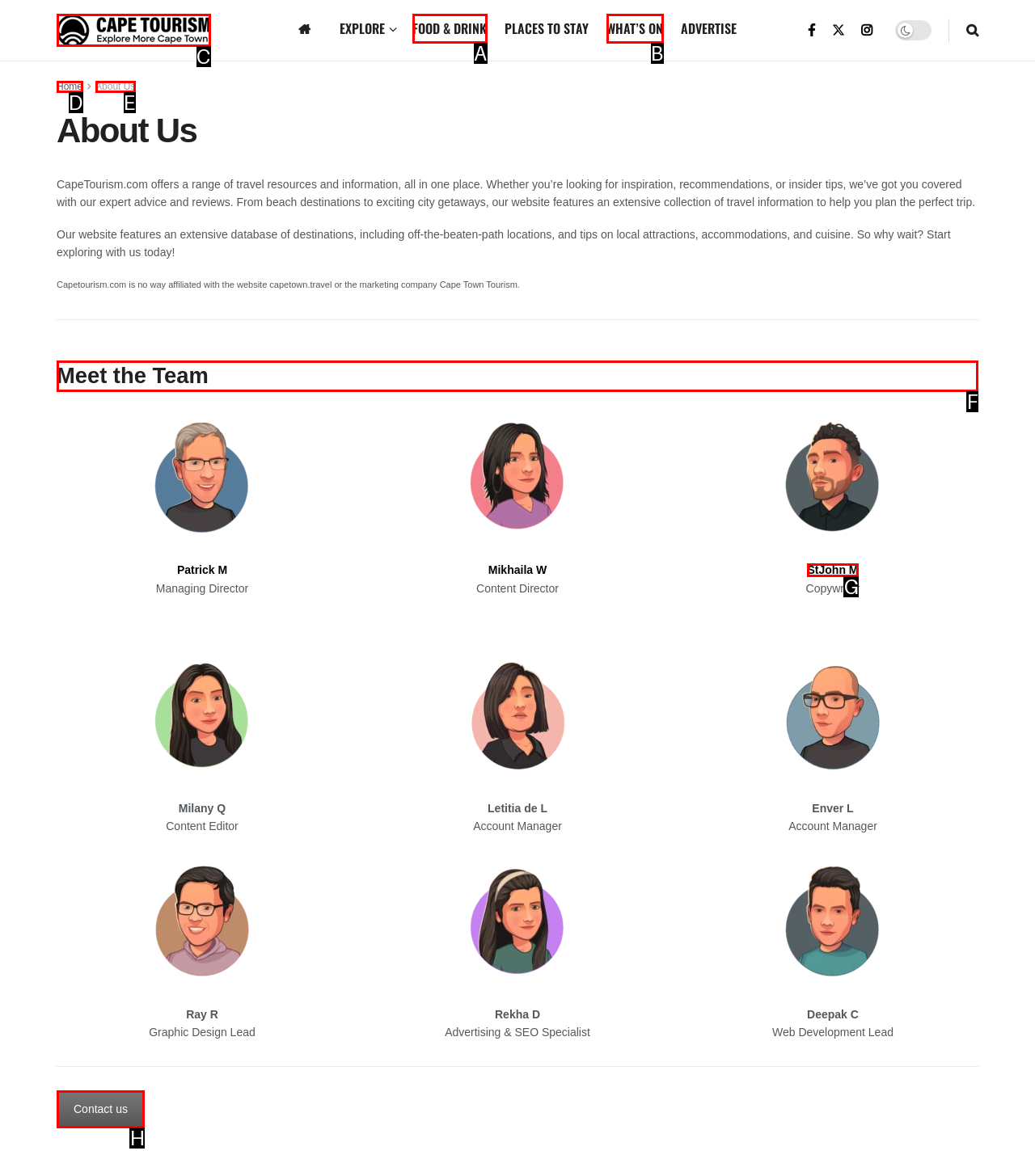Tell me the letter of the UI element to click in order to accomplish the following task: View the 'Meet the Team' section
Answer with the letter of the chosen option from the given choices directly.

F